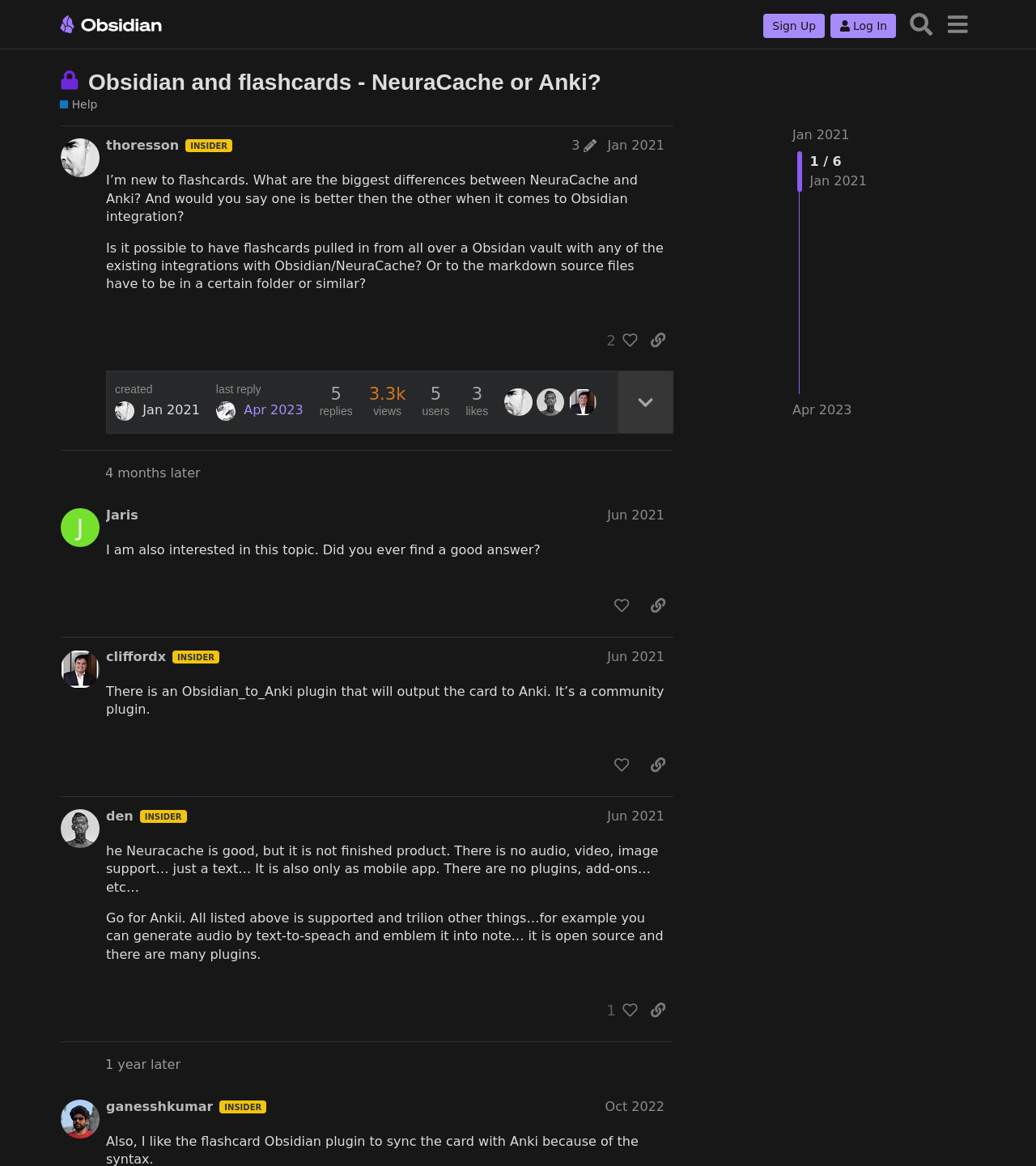Kindly determine the bounding box coordinates of the area that needs to be clicked to fulfill this instruction: "Click on the topic 'Obsidian and flashcards - NeuraCache or Anki?'".

[0.085, 0.06, 0.58, 0.081]